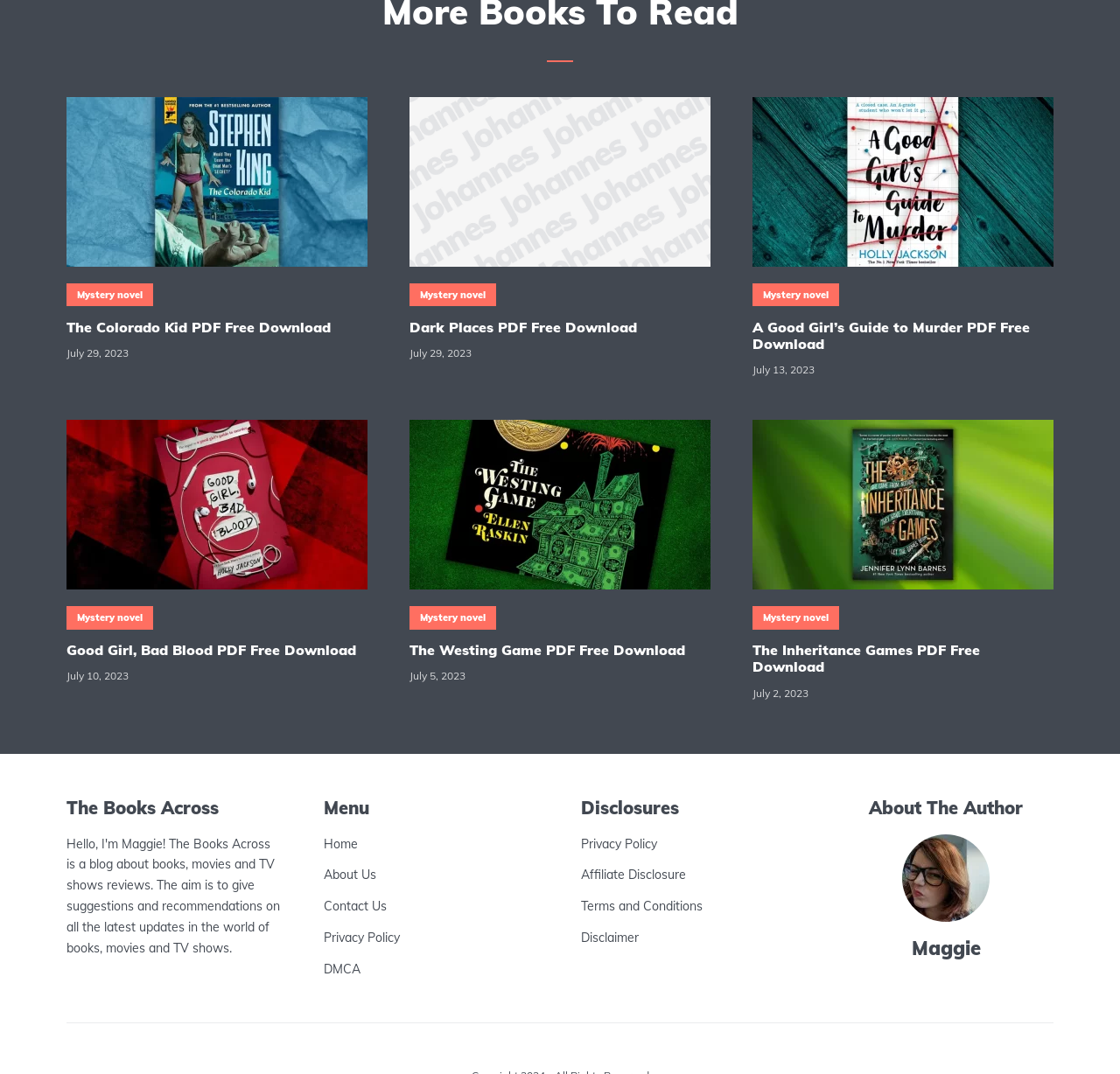Identify the bounding box coordinates of the specific part of the webpage to click to complete this instruction: "Read about A Good Girl's Guide to Murder".

[0.672, 0.09, 0.941, 0.248]